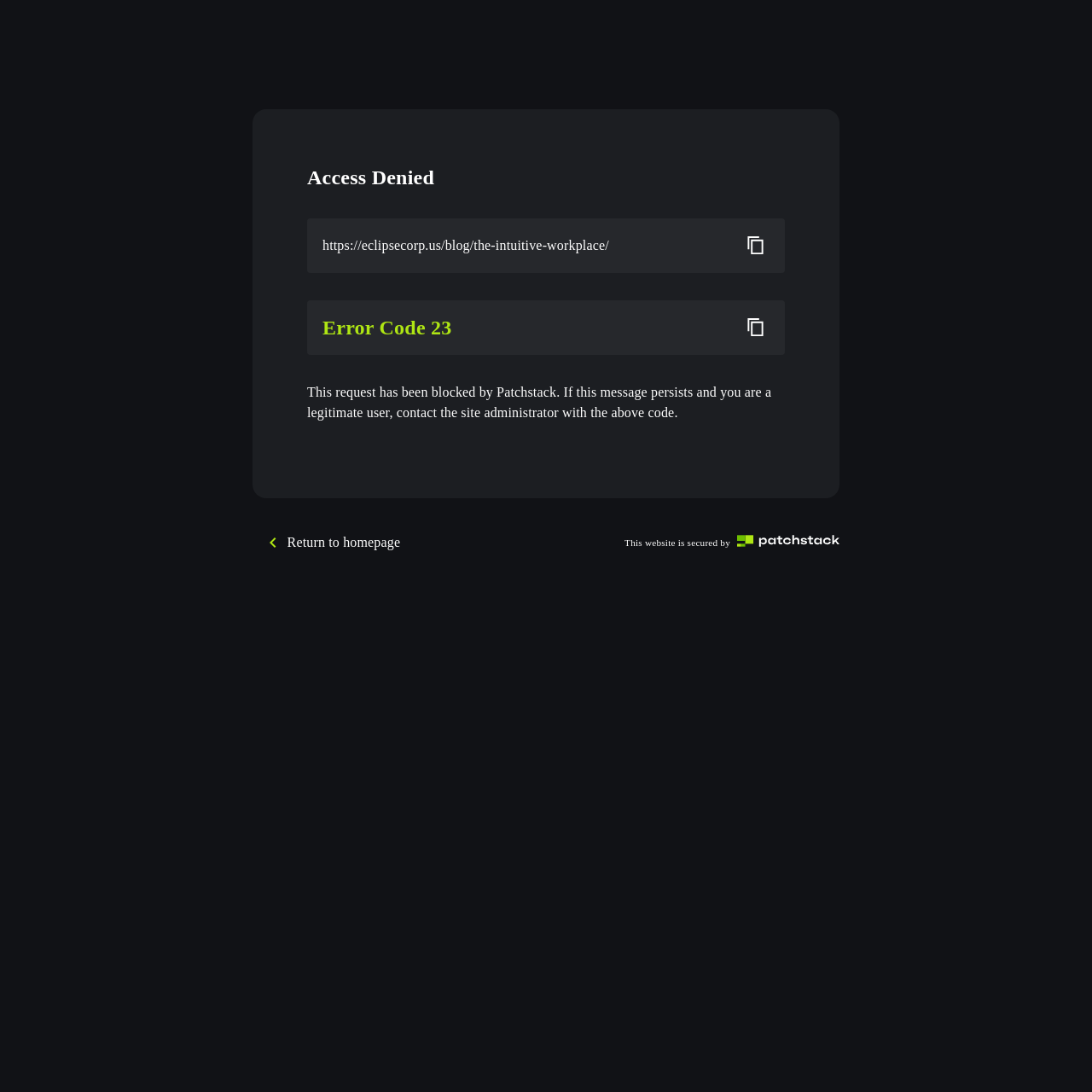Please determine the bounding box coordinates for the UI element described as: "input value="https://eclipsecorp.us/blog/the-intuitive-workplace/" value="https://eclipsecorp.us/blog/the-intuitive-workplace/"".

[0.294, 0.215, 0.669, 0.235]